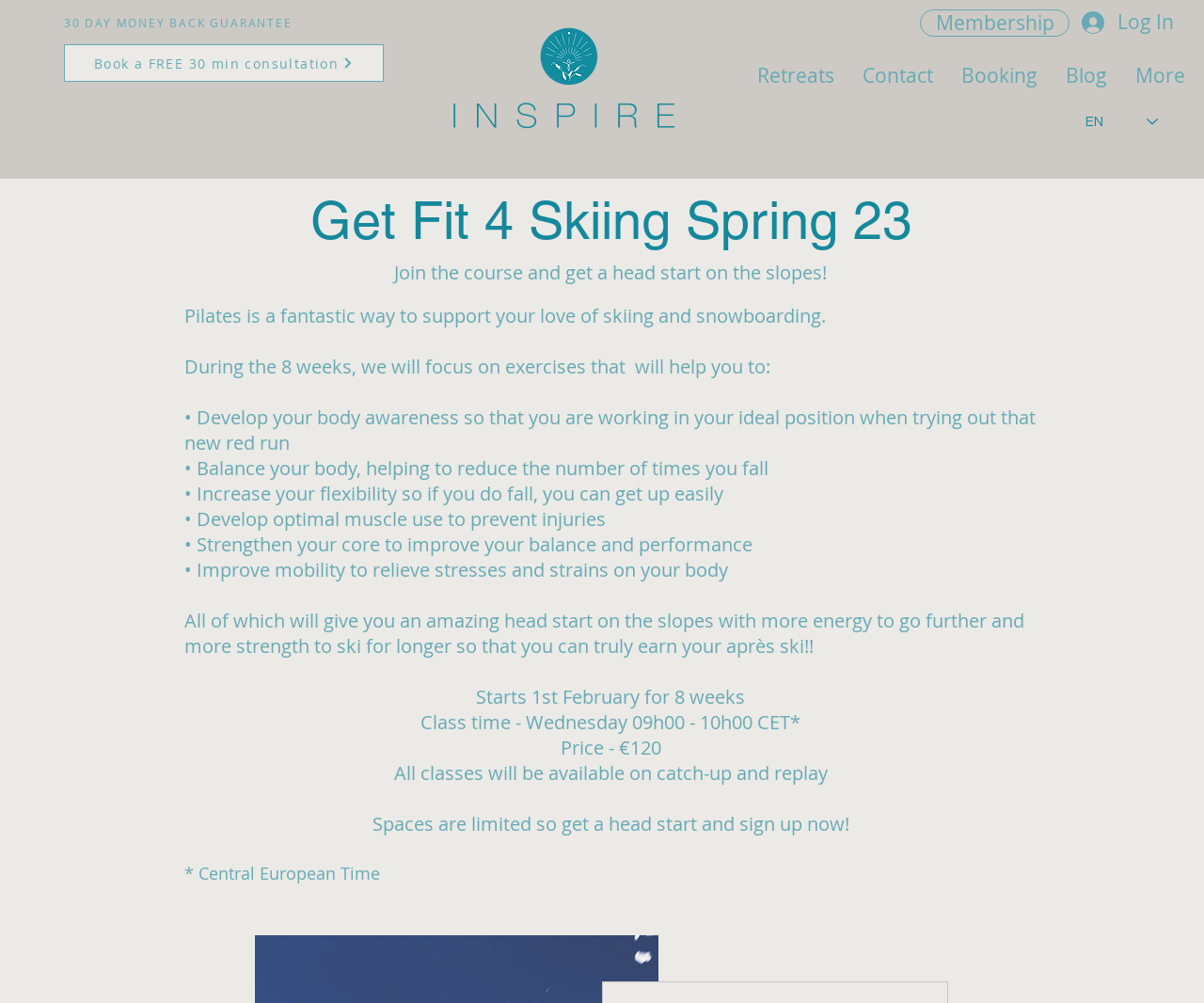What is the guarantee period?
Look at the image and provide a detailed response to the question.

The guarantee period is mentioned in the '30 DAY MONEY BACK GUARANTEE' text, which is a StaticText element with a bounding box at [0.053, 0.015, 0.243, 0.03]. This text is prominently displayed on the webpage, indicating that the website offers a 30-day money-back guarantee.